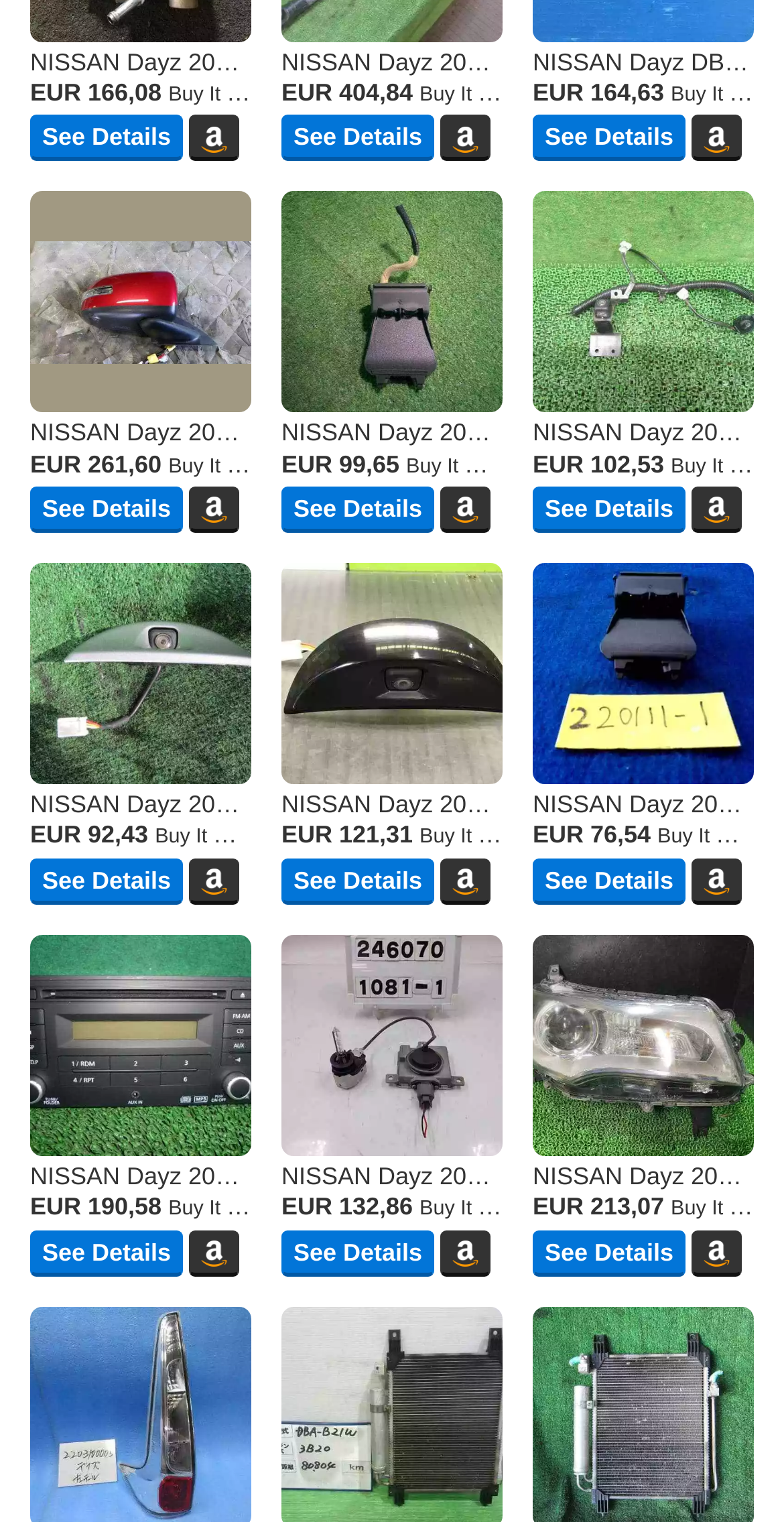Provide a one-word or short-phrase answer to the question:
What is the transmission type of the car?

CVT